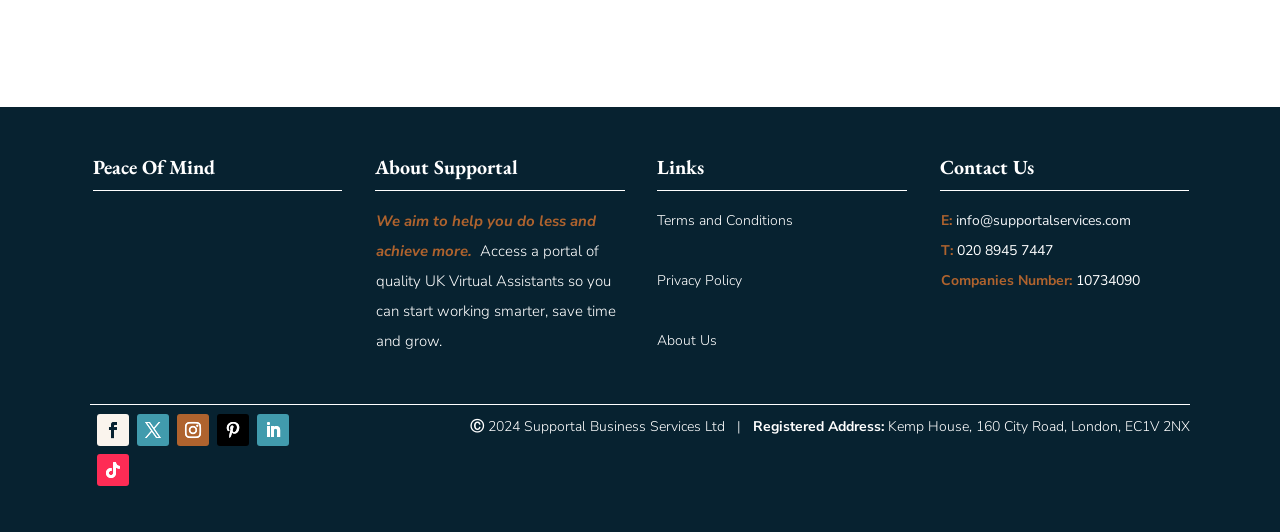Using the given element description, provide the bounding box coordinates (top-left x, top-left y, bottom-right x, bottom-right y) for the corresponding UI element in the screenshot: Terms and Conditions

[0.514, 0.396, 0.62, 0.432]